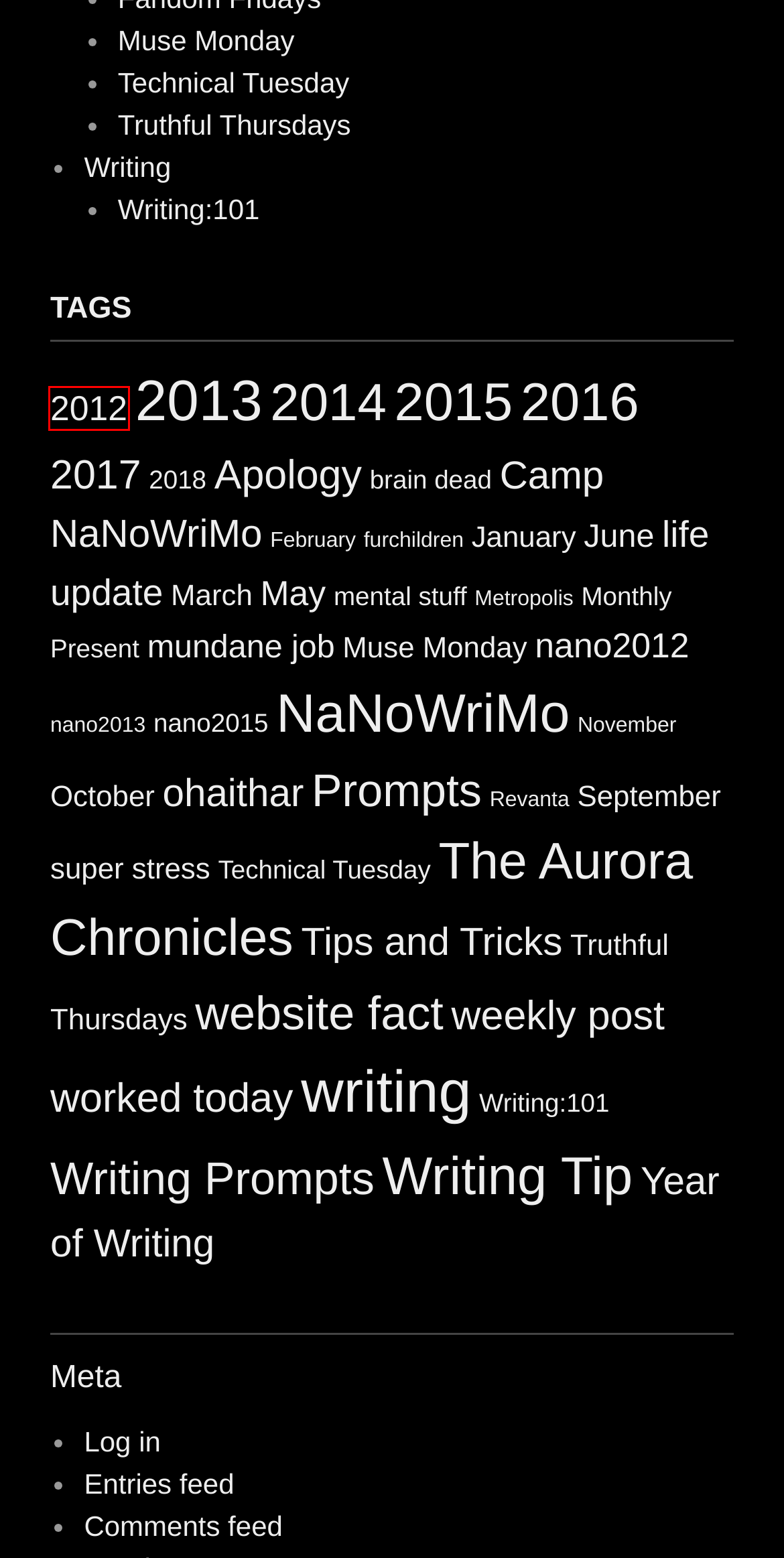Inspect the screenshot of a webpage with a red rectangle bounding box. Identify the webpage description that best corresponds to the new webpage after clicking the element inside the bounding box. Here are the candidates:
A. Log In ‹ A Scribed World — WordPress
B. super stress Archives ⋆ A Scribed World
C. March Archives ⋆ A Scribed World
D. Monthly Present Archives ⋆ A Scribed World
E. Writing:101 Archives ⋆ A Scribed World
F. November Archives ⋆ A Scribed World
G. nano2012 Archives ⋆ A Scribed World
H. 2012 Archives ⋆ A Scribed World

H